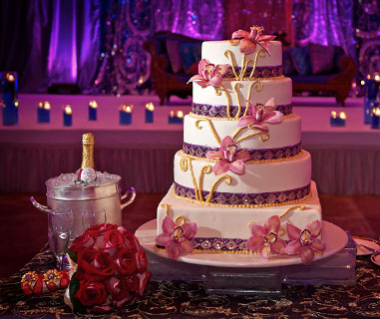Give a short answer using one word or phrase for the question:
How many tiers does the wedding cake have?

Five